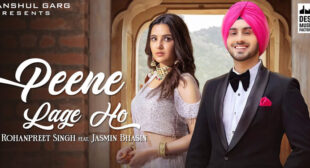Give a thorough caption for the picture.

The image features the vibrant promotional artwork for the Punjabi song "Peene Lage Ho," performed by Rohanpreet Singh, alongside Jasmin Bhasin. Rohanpreet Singh is depicted wearing a stylish black tuxedo accented with a pink turban and a matching pink pocket square, exuding charm and elegance. Jasmin Bhasin stands beside him, radiating grace in a sparkling white outfit that complements the romantic theme of the song. The background showcases an architectural element, adding a touch of cultural essence to the visual. The title "Peene Lage Ho" is artistically rendered in a flowing script, emphasizing the song's melodic and lyrical appeal. Additionally, it notes the collaborative work of Kirat Gill, Rajat Nagpal, and Neha Kakkar in creating this enchanting musical piece.